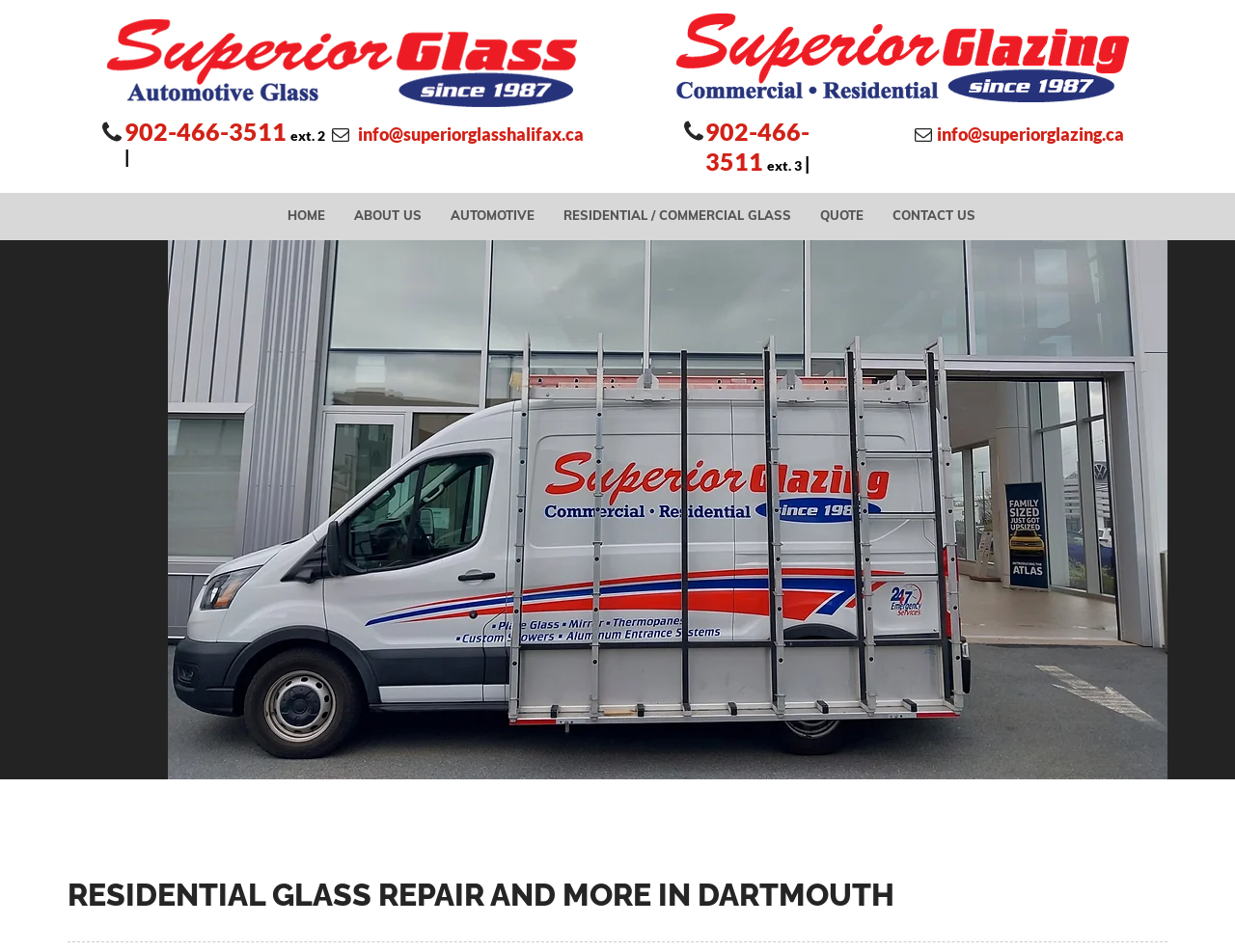Give a one-word or one-phrase response to the question: 
What is the type of image on the webpage?

thumbnail